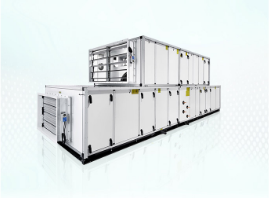What is the background of the image?
Carefully examine the image and provide a detailed answer to the question.

The background of the image is minimalistic, which enhances the focus on the unit itself while maintaining a professional aesthetic, allowing the viewer to concentrate on the unit's features and design.